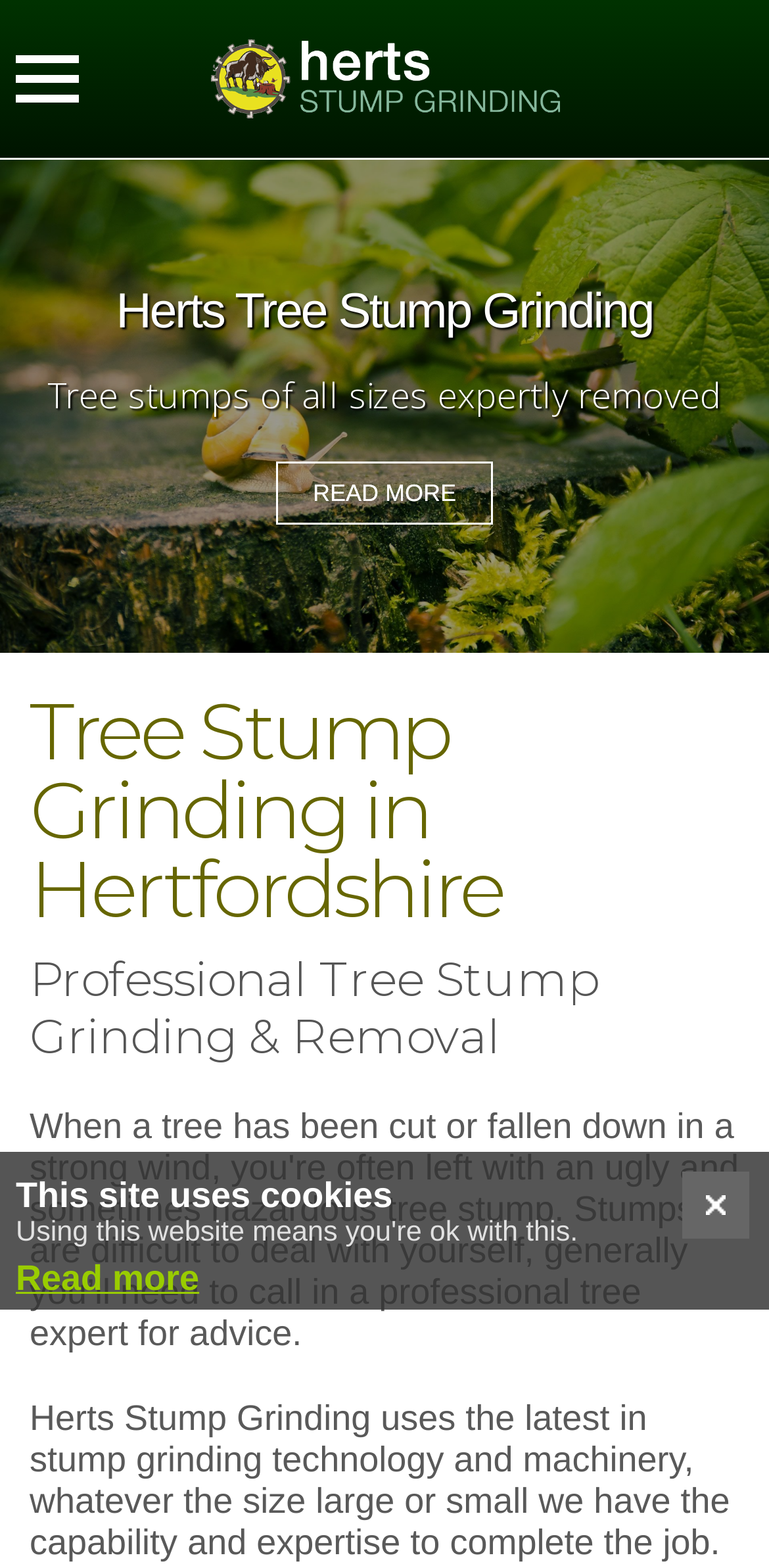Given the element description: "Read more", predict the bounding box coordinates of the UI element it refers to, using four float numbers between 0 and 1, i.e., [left, top, right, bottom].

[0.021, 0.796, 0.979, 0.829]